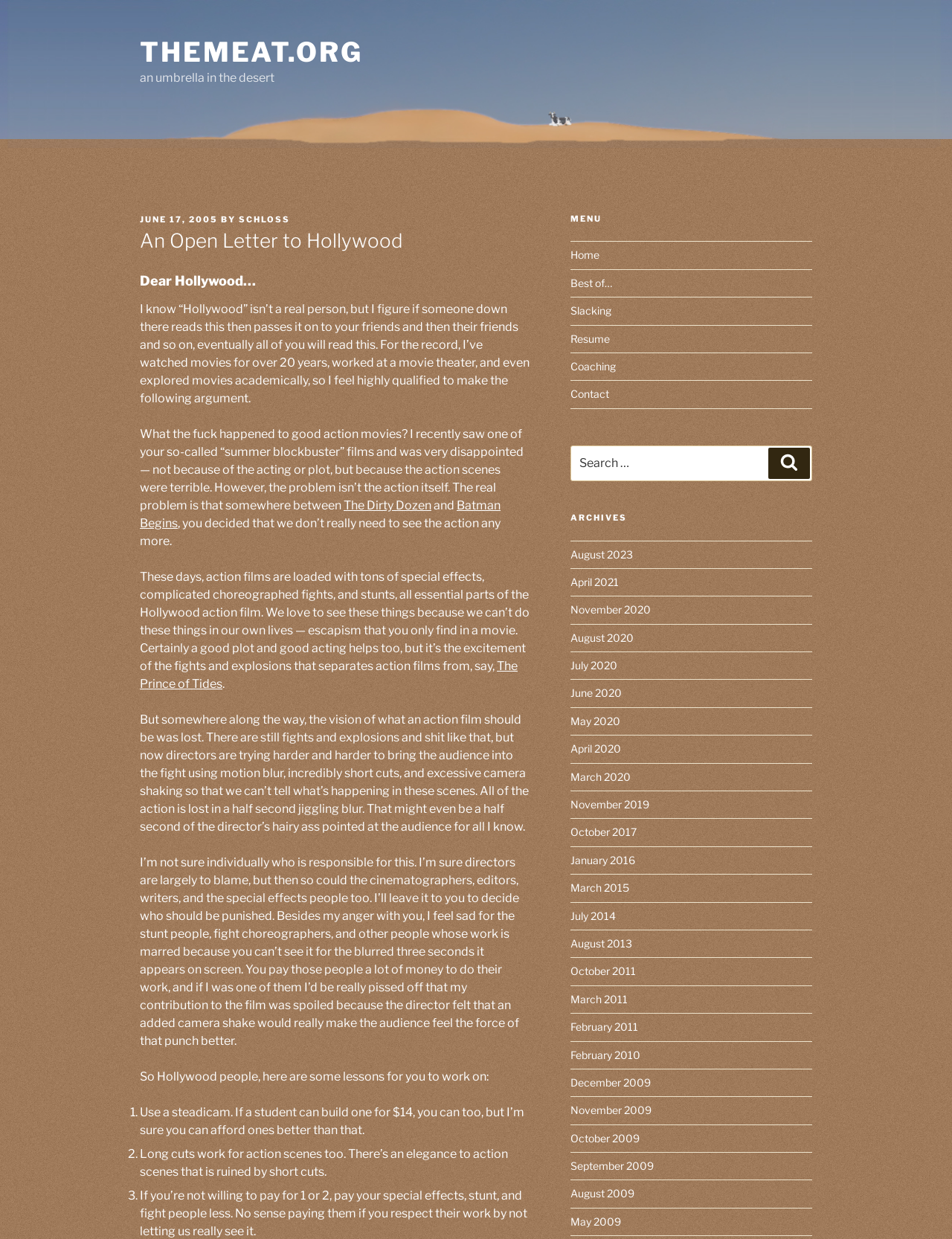What is the purpose of the search box?
Make sure to answer the question with a detailed and comprehensive explanation.

The search box is located in the top right corner of the webpage, and it allows users to search for specific content within the website.